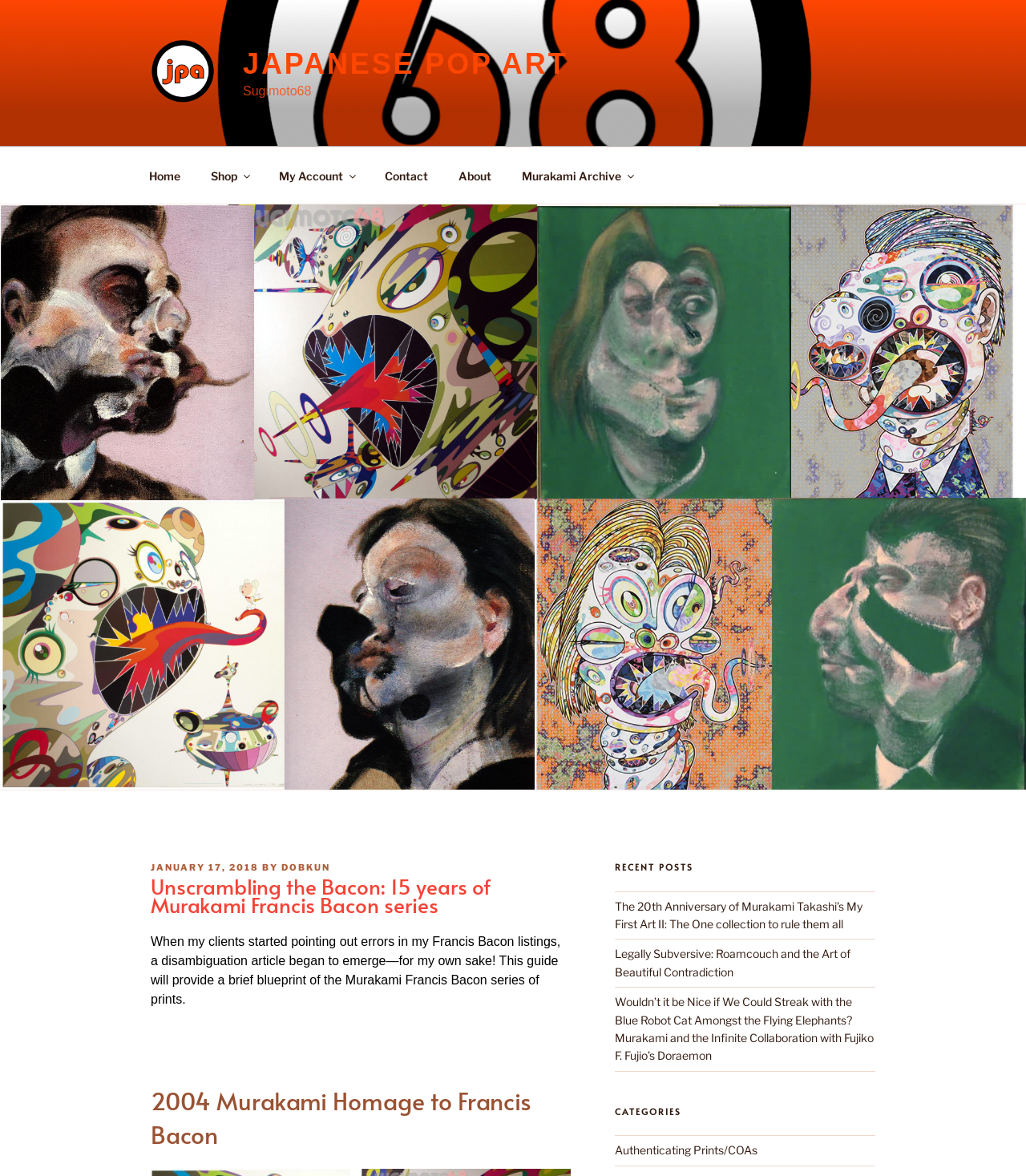Provide a brief response to the question below using a single word or phrase: 
What is the category of the post 'Authenticating Prints/COAs'?

CATEGORIES